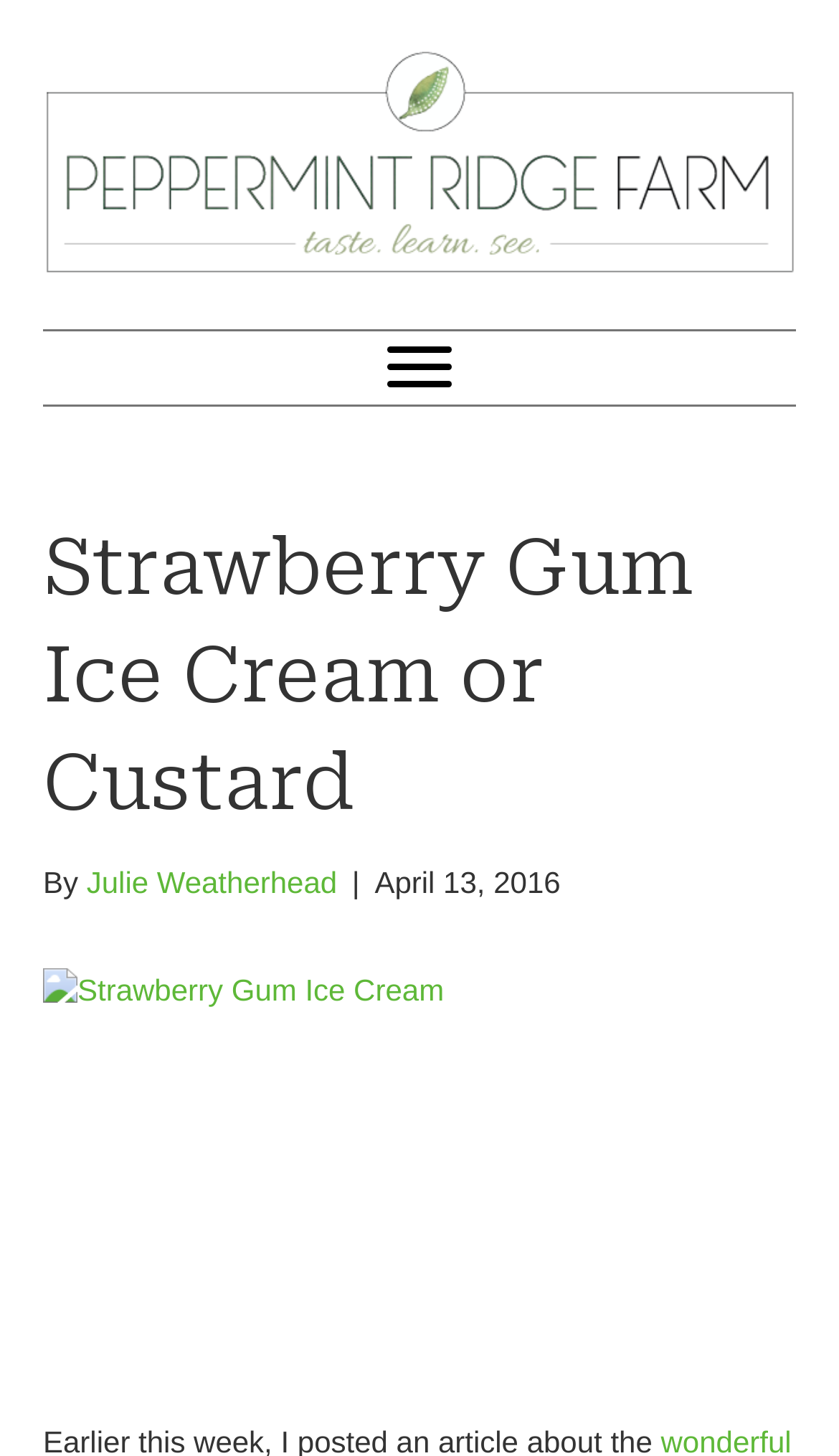Determine the bounding box for the described HTML element: "aria-label="Menu"". Ensure the coordinates are four float numbers between 0 and 1 in the format [left, top, right, bottom].

[0.441, 0.227, 0.559, 0.277]